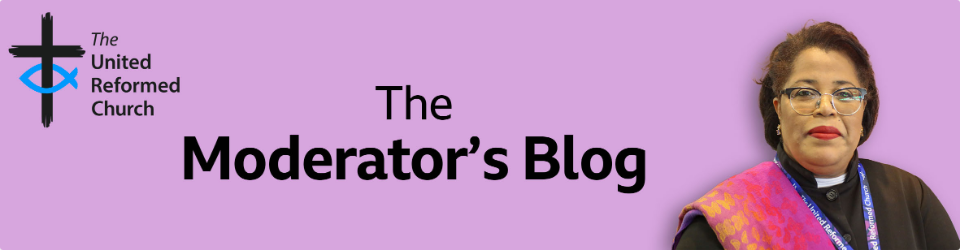From the image, can you give a detailed response to the question below:
What is the tone set by the header?

The caption states that the header not only sets the tone for the blog but also highlights the connection to the United Reformed Church community and encourages engagement with the content, implying a warm and welcoming tone.